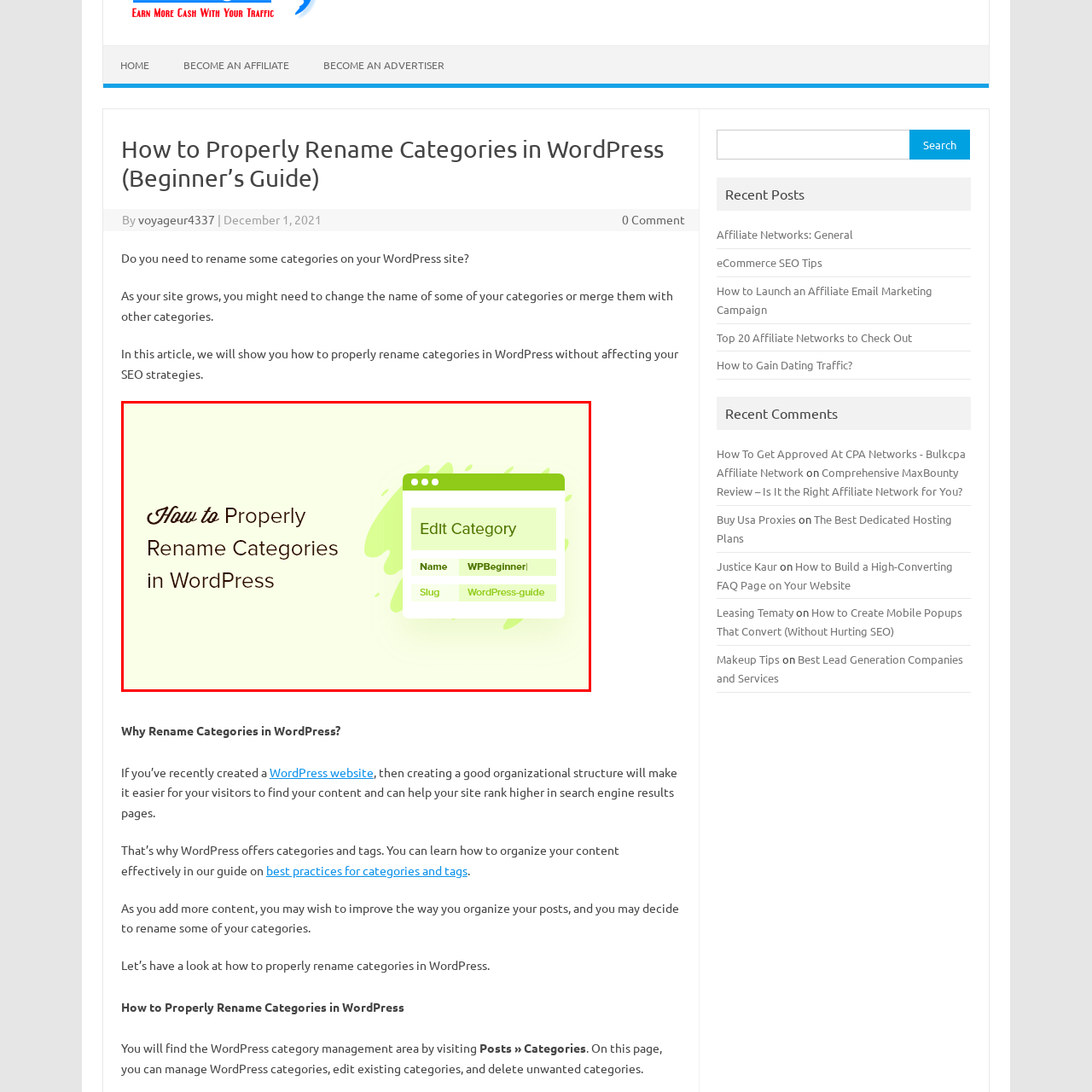What is the example category name shown?
Observe the image inside the red bounding box carefully and formulate a detailed answer based on what you can infer from the visual content.

The 'Edit Category' box in the WordPress editing interface includes a field labeled 'Name' with the example 'WPBeginner', demonstrating how users can update category names within their WordPress site.